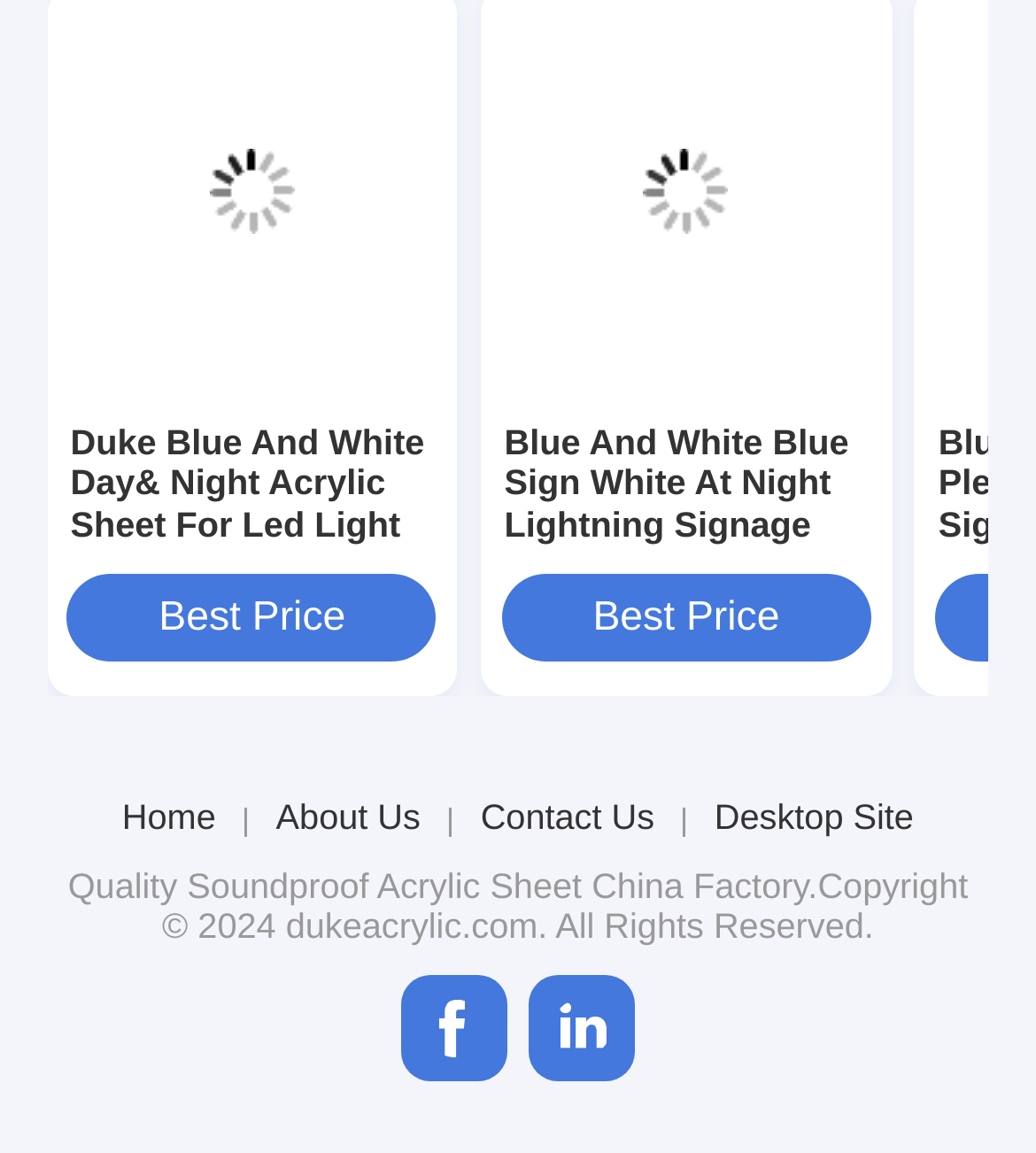Could you indicate the bounding box coordinates of the region to click in order to complete this instruction: "Click the 'Home' link".

None